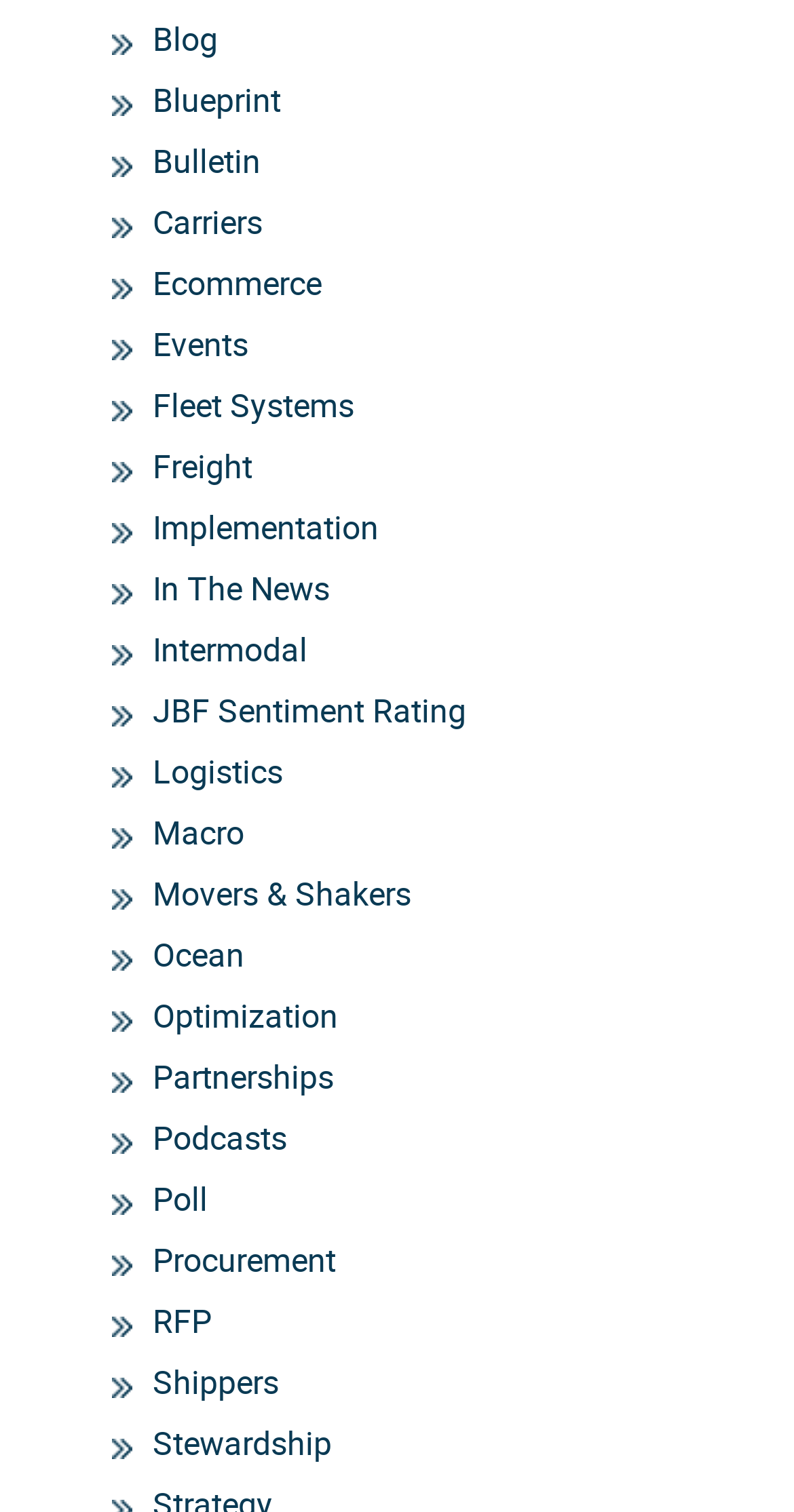Bounding box coordinates are specified in the format (top-left x, top-left y, bottom-right x, bottom-right y). All values are floating point numbers bounded between 0 and 1. Please provide the bounding box coordinate of the region this sentence describes: Fleet Systems

[0.192, 0.253, 0.446, 0.283]